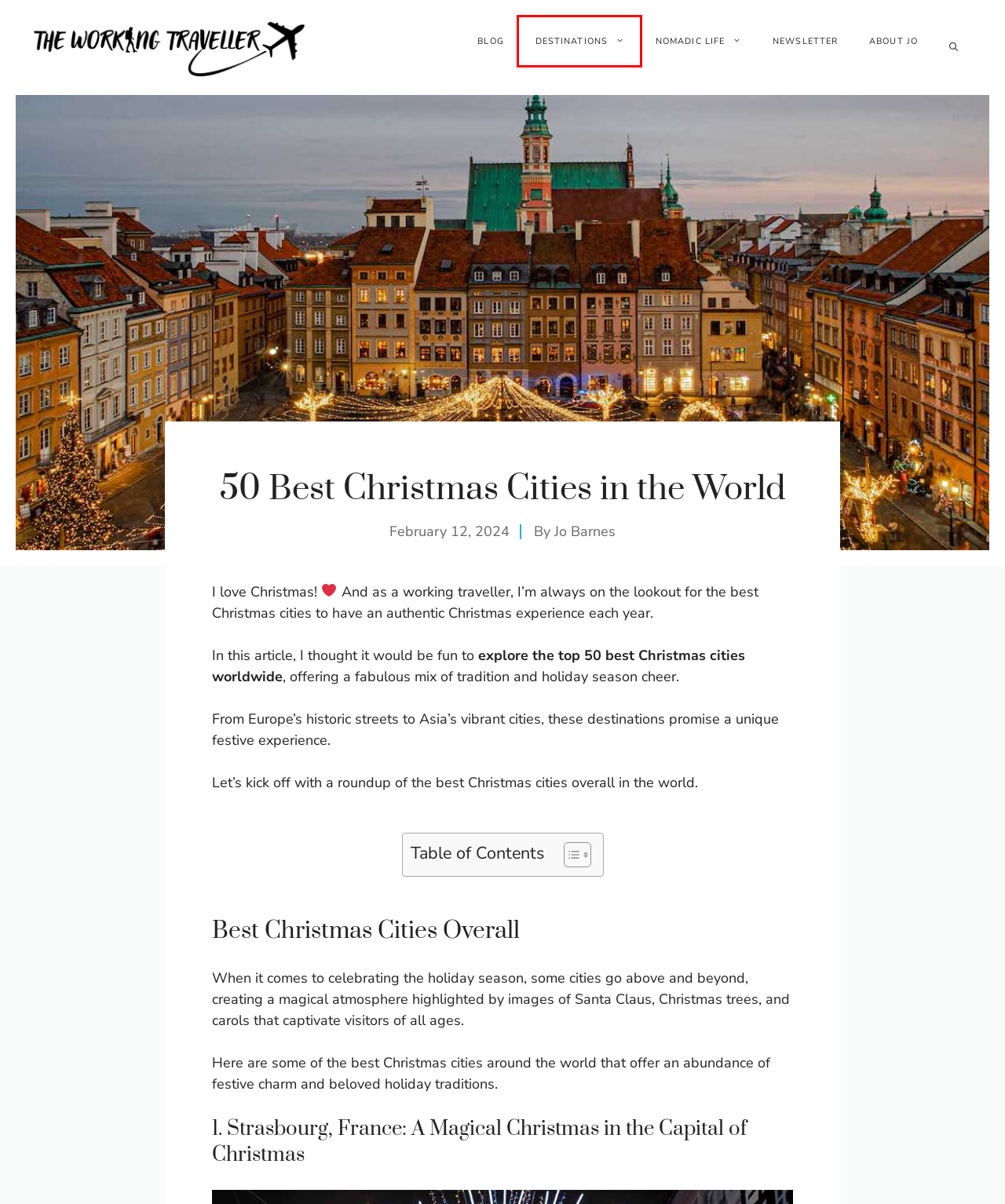Examine the screenshot of a webpage with a red bounding box around a specific UI element. Identify which webpage description best matches the new webpage that appears after clicking the element in the red bounding box. Here are the candidates:
A. Destinations | theworkingtraveller.com
B. Nomadic Life Archives | theworkingtraveller.com
C. The Working Traveller: Embrace your wanderlust | theworkingtraveller.com
D. Jo Barnes
E. About Jo Barnes | theworkingtraveller.com
F. Blog Archives | theworkingtraveller.com
G. Newsletter Archives | theworkingtraveller.com
H. 80+ Best Vacation Spots & Places to Visit in the World | theworkingtraveller.com

A